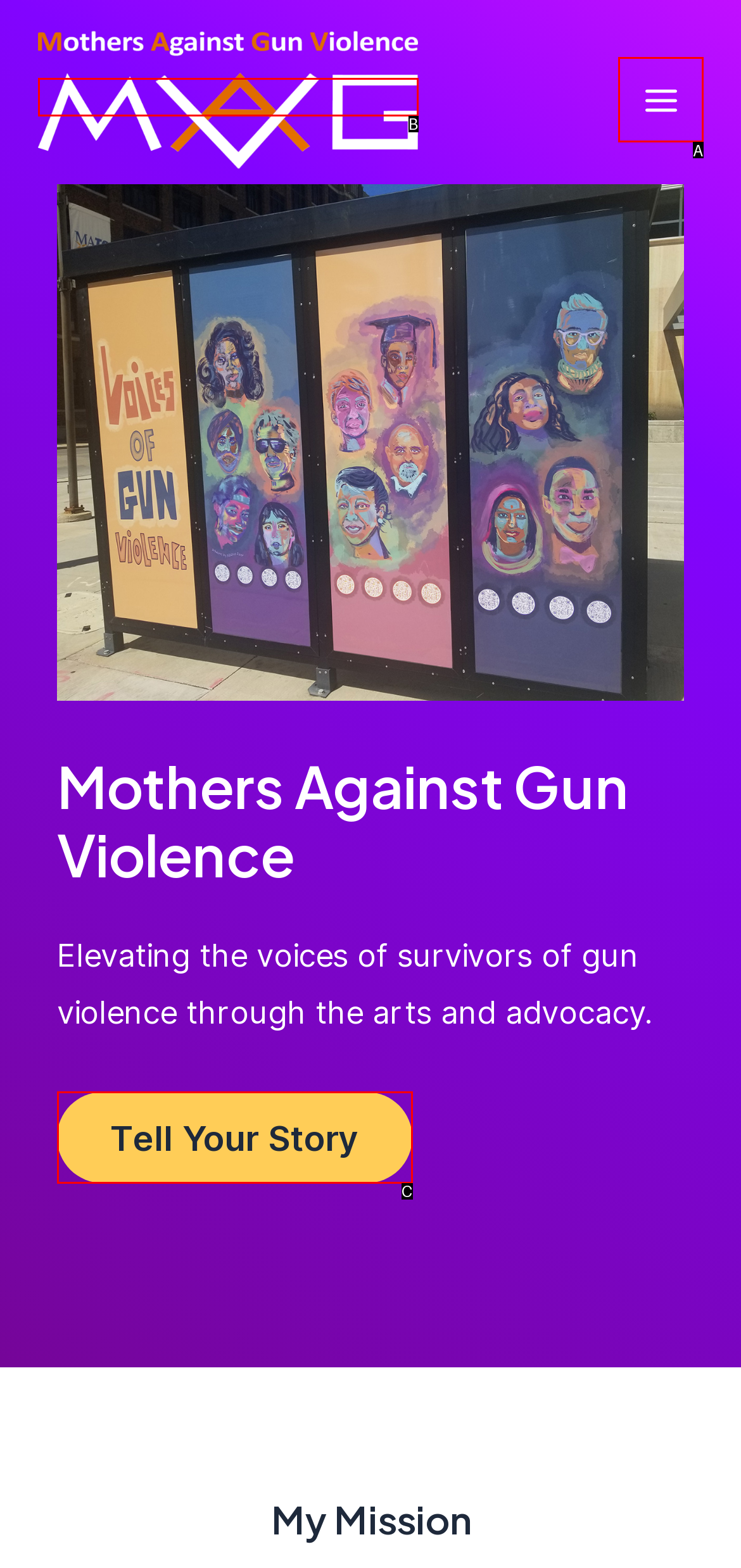Identify the option that corresponds to the description: alt="Mother's Against Gun Violence". Provide only the letter of the option directly.

B